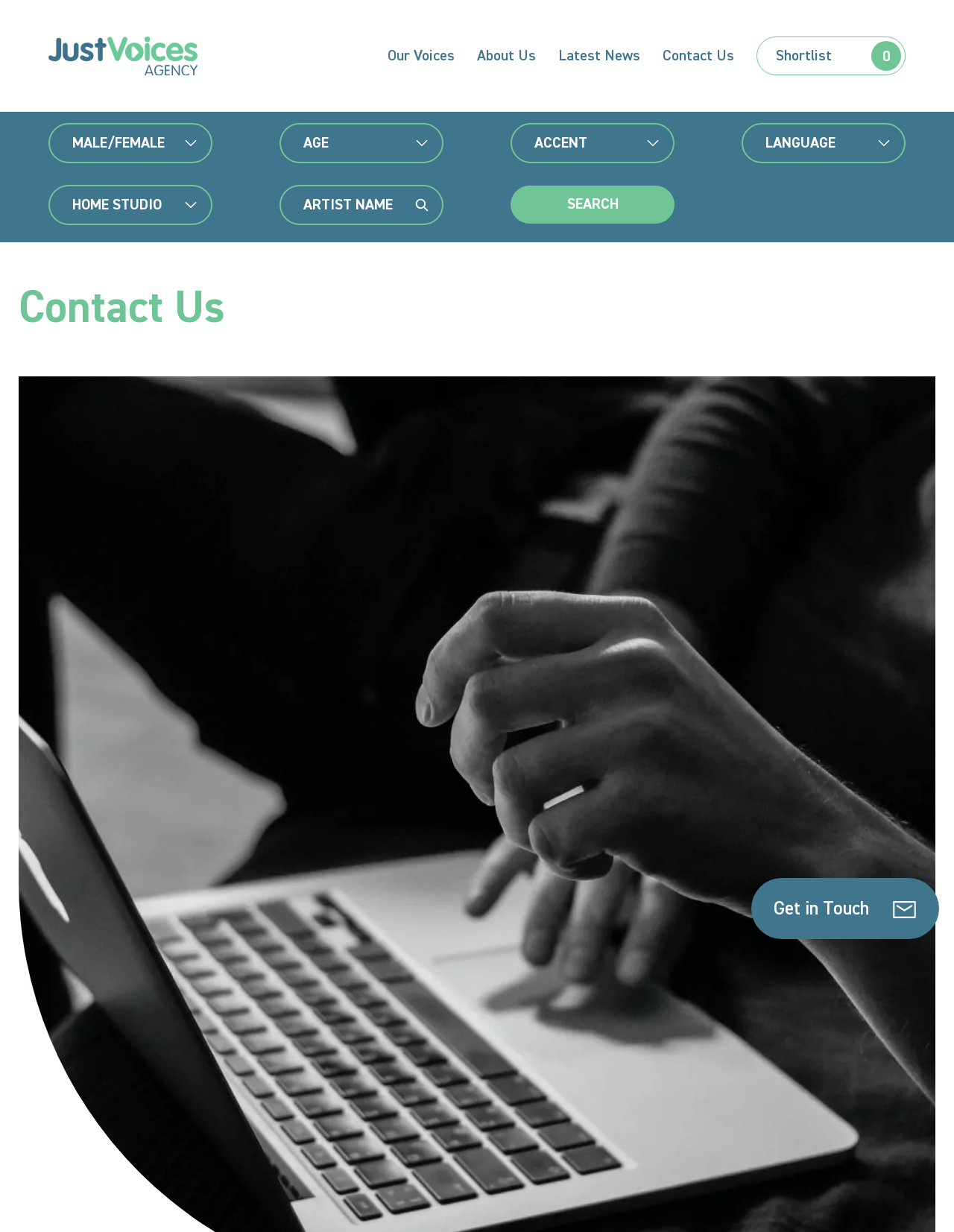Find the bounding box coordinates of the clickable area that will achieve the following instruction: "Choose an accent".

[0.535, 0.1, 0.707, 0.132]